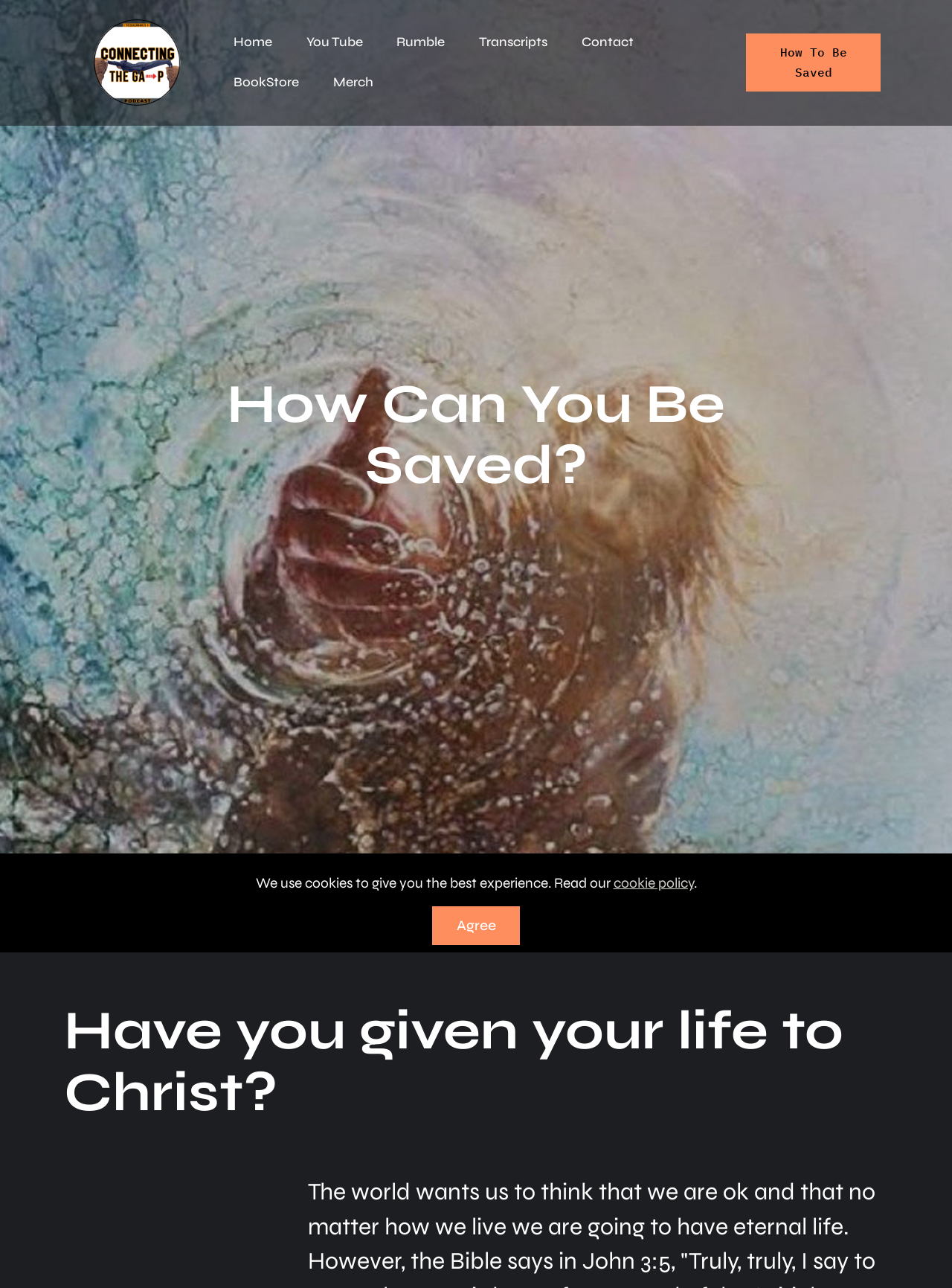Based on the visual content of the image, answer the question thoroughly: What is the main topic of this webpage?

Based on the webpage's content, including the heading 'How Can You Be Saved?' and the link 'How To Be Saved', it is clear that the main topic of this webpage is related to salvation or getting saved, likely in a religious context.